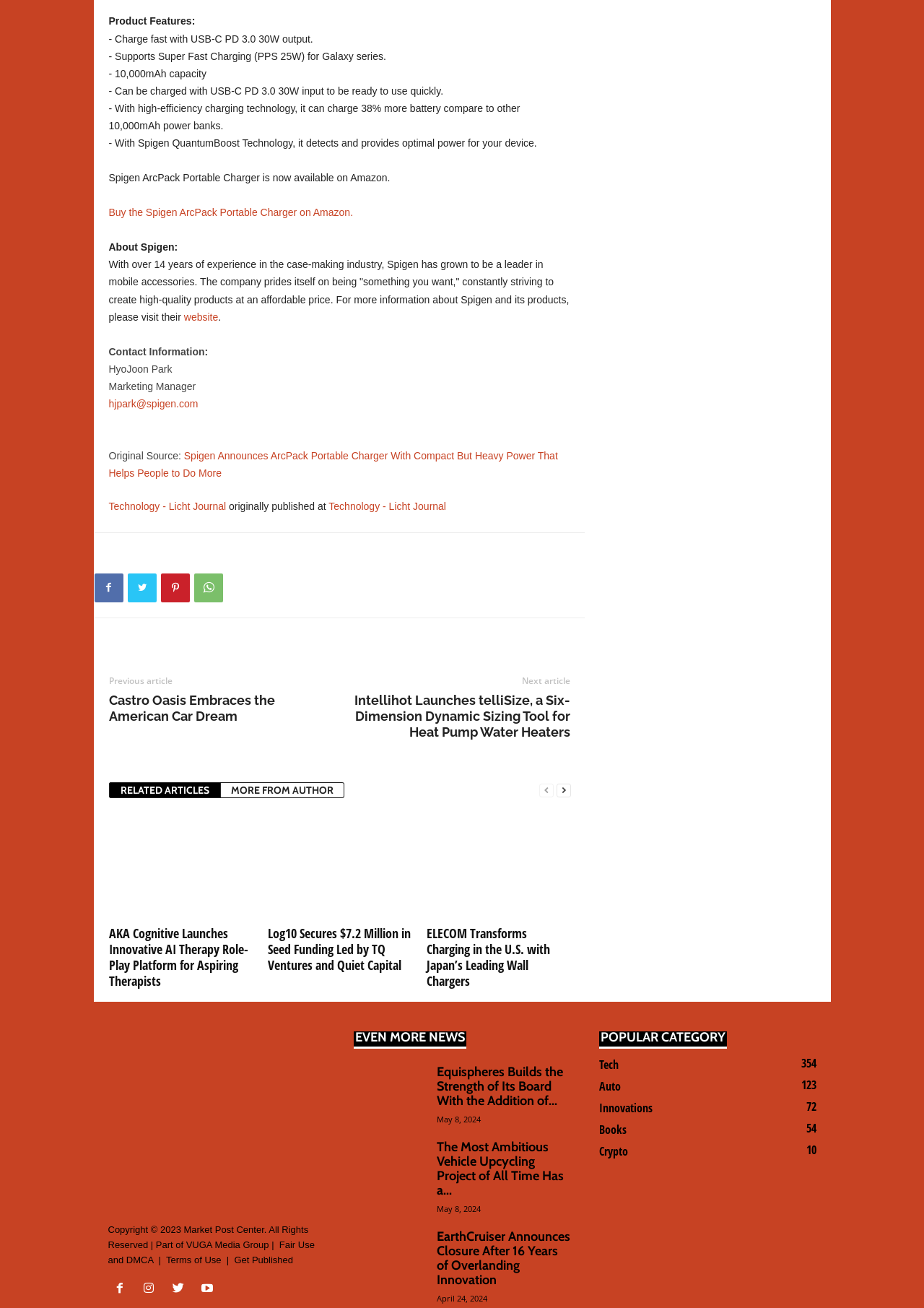Given the element description RELATED ARTICLES, identify the bounding box coordinates for the UI element on the webpage screenshot. The format should be (top-left x, top-left y, bottom-right x, bottom-right y), with values between 0 and 1.

[0.118, 0.598, 0.239, 0.61]